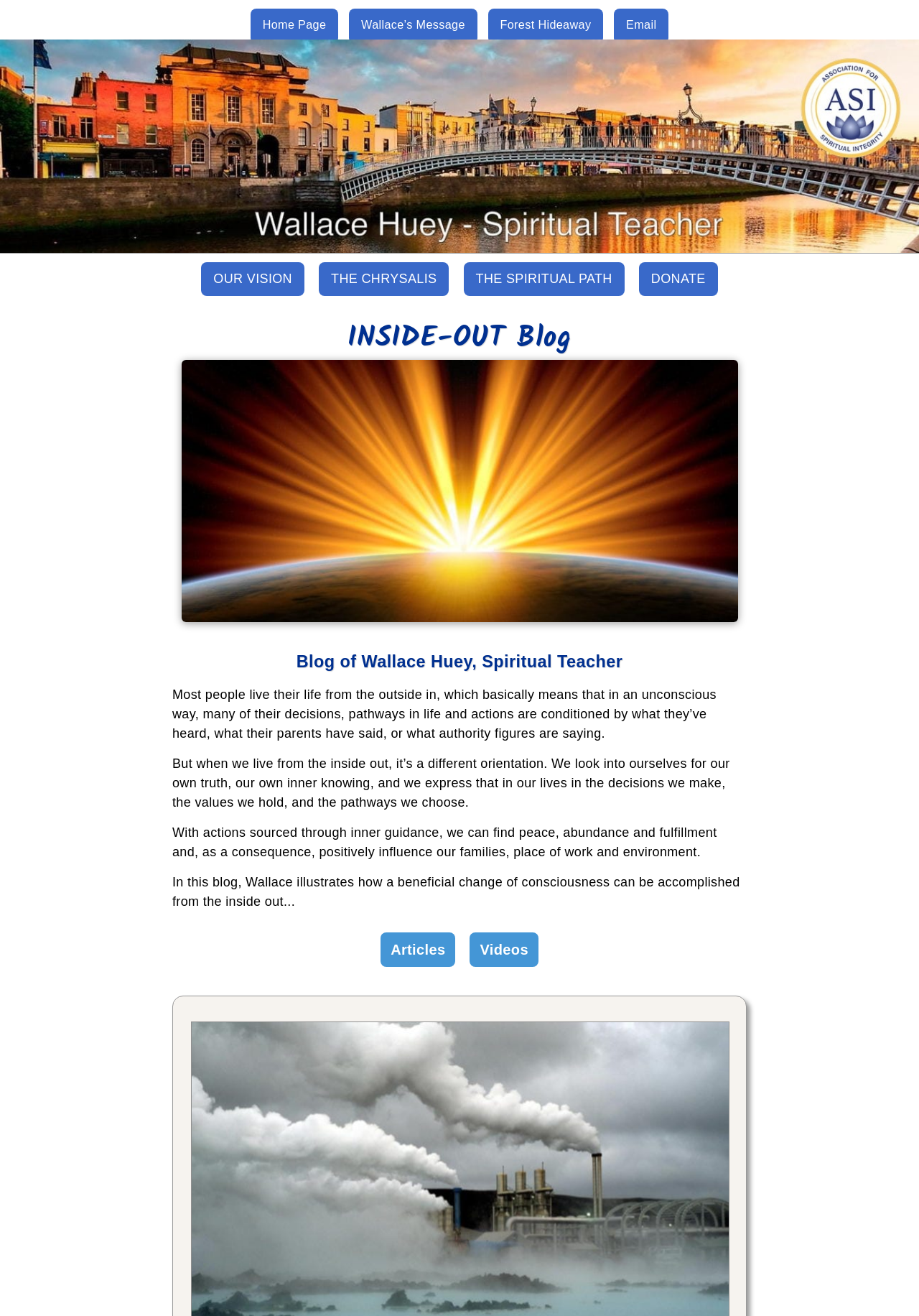How many links are there in the top navigation bar?
Please craft a detailed and exhaustive response to the question.

I counted the number of link elements in the top navigation bar, which are 'Home Page', 'Wallace’s Message', 'Forest Hideaway', 'Email', and found that there are 5 links in total.